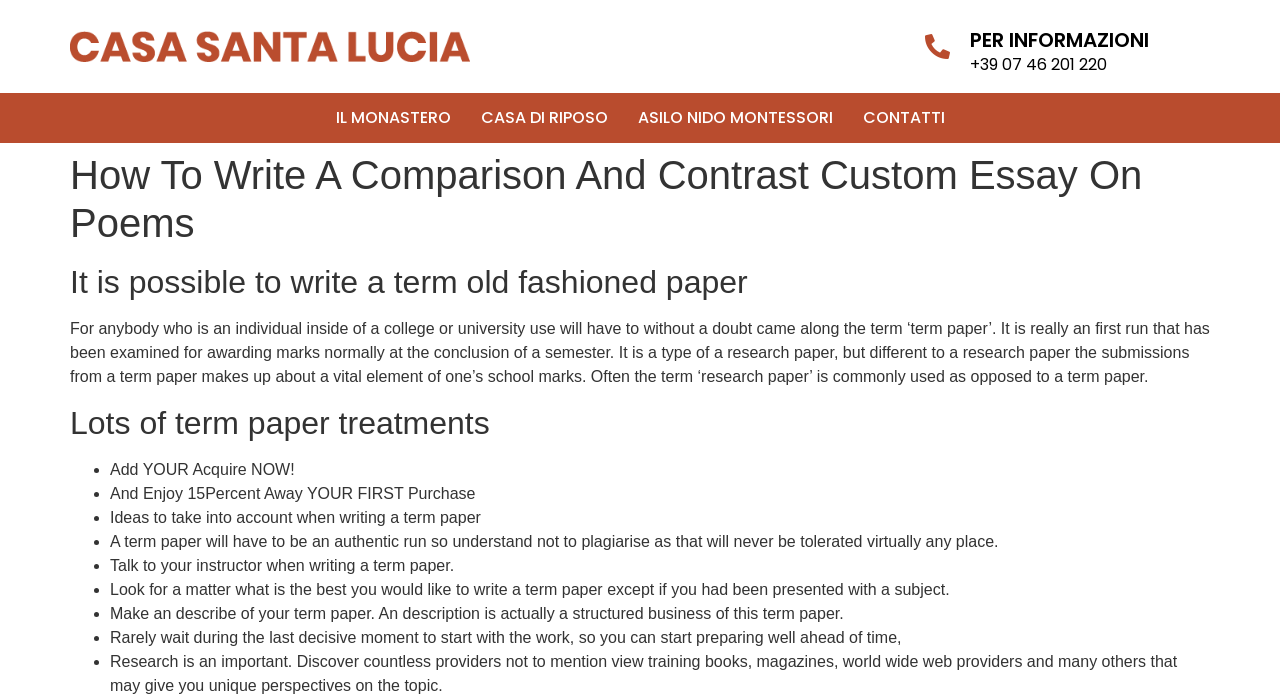With reference to the image, please provide a detailed answer to the following question: What is a term paper?

According to the text 'It is a type of a research paper, but different to a research paper the submissions from a term paper makes up about a vital element of one’s school marks.', a term paper is a type of research paper, but with a different purpose and significance in academic grading.